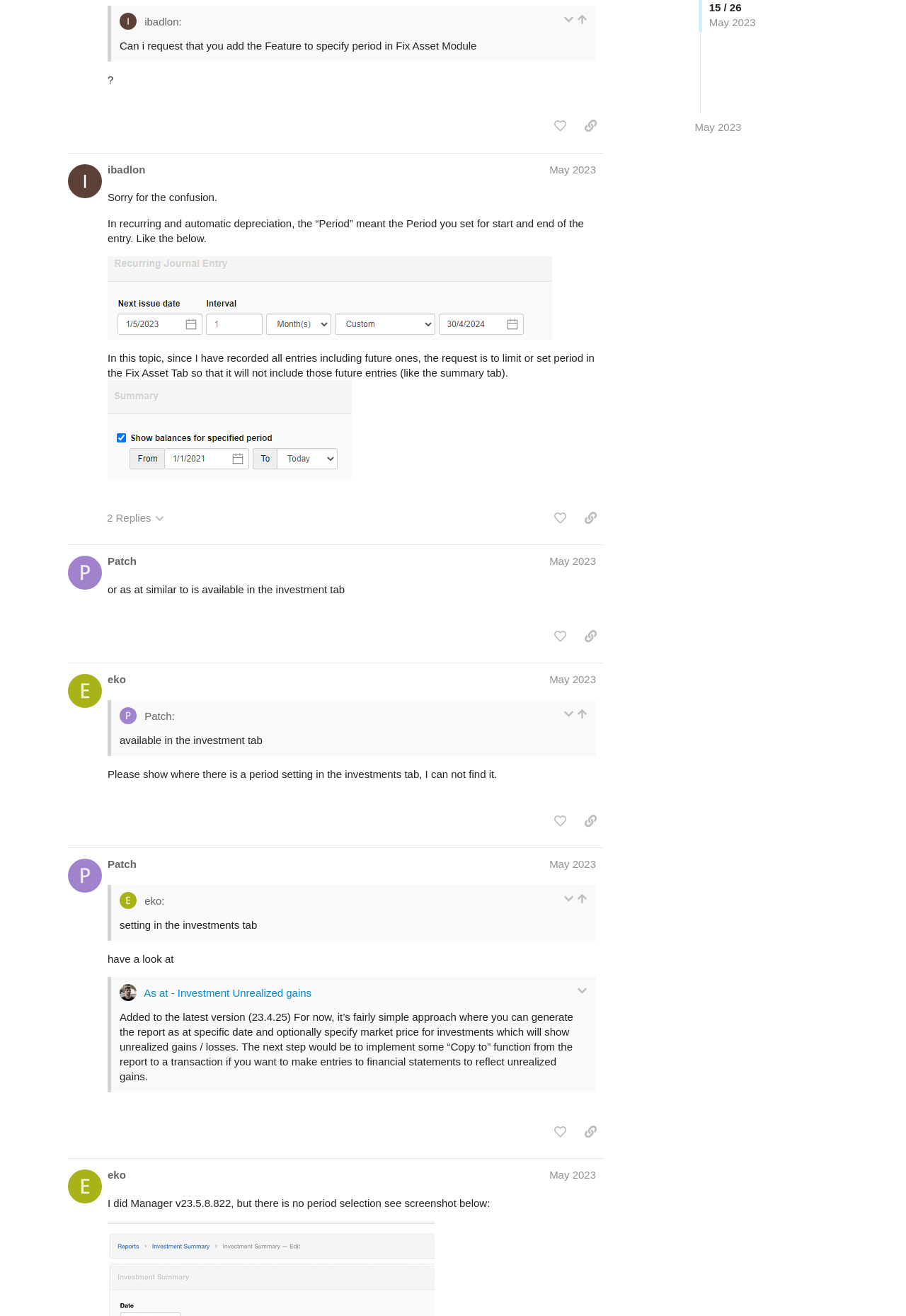Find and specify the bounding box coordinates that correspond to the clickable region for the instruction: "reply".

[0.596, 0.75, 0.659, 0.768]